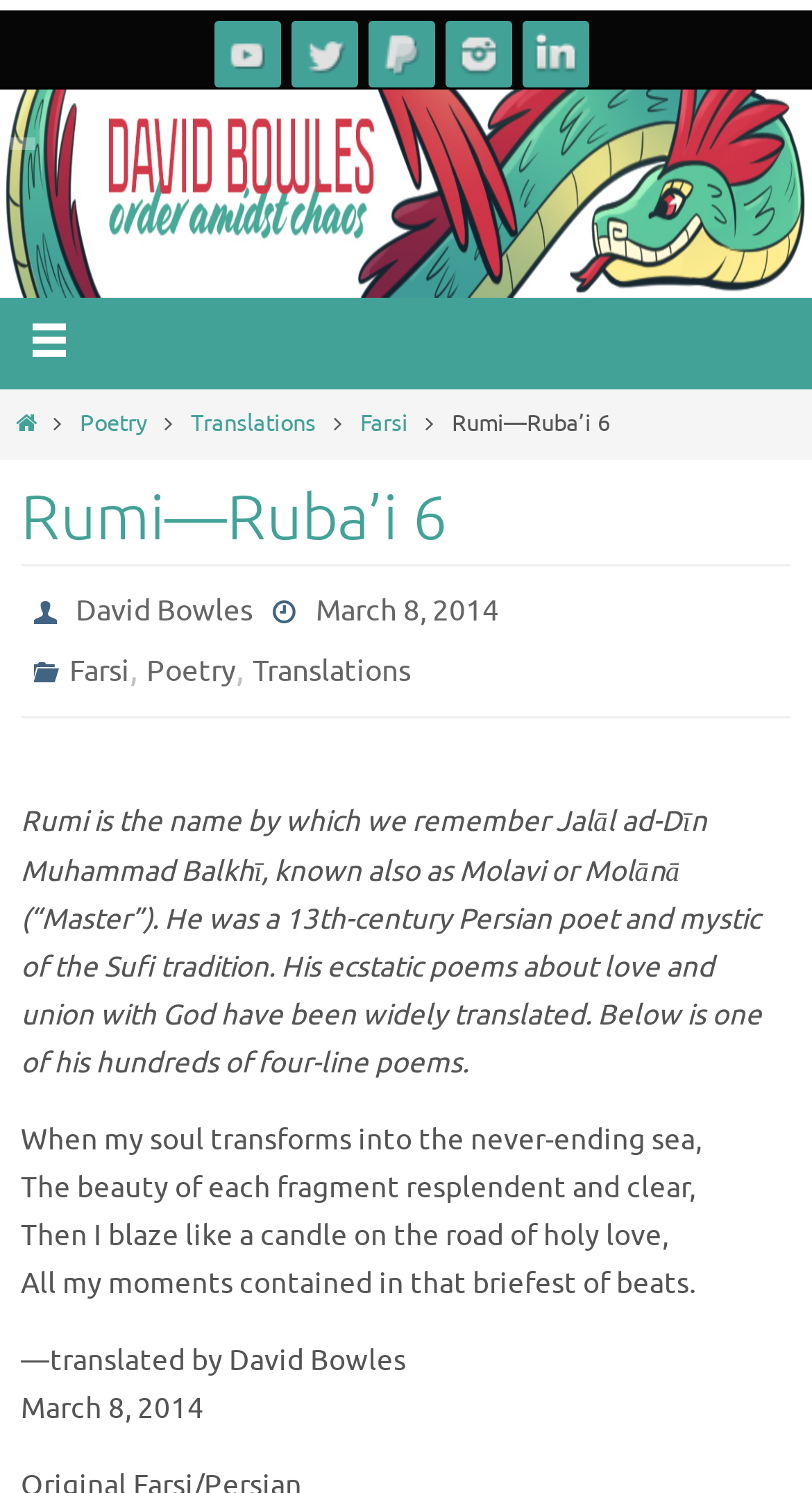Give a comprehensive overview of the webpage, including key elements.

The webpage is about Rumi's Ruba'i 6, a 13th-century Persian poet and mystic of the Sufi tradition. At the top, there are five social media links, including YouTube, Twitter, PayPal, Instagram, and LinkedIn, each with its corresponding image. 

Below the social media links, there is a horizontal navigation menu with links to "Home", "Poetry", "Translations", and "Farsi". 

The main content of the webpage is a poem by Rumi, titled "Rumi—Ruba’i 6", which is displayed prominently in the center of the page. The poem is divided into four lines, each describing the poet's spiritual journey. 

Above the poem, there is a heading with the title "Rumi—Ruba’i 6" and information about the author, David Bowles, and the date of publication, March 8, 2014. 

To the left of the poem, there are categories listed, including "Farsi", "Poetry", and "Translations", which are also links. 

At the very top of the page, there is a link with a left arrow symbol, which may be a back button.